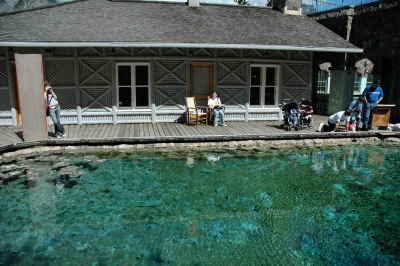Create an exhaustive description of the image.

The image captures a serene scene at the Cave and Basin, the original hot springs of Banff. In the foreground, a clear pool of water reflects the surrounding area, showcasing its vibrant turquoise hue. To the right, a family enjoys the outdoor space, with one adult standing beside a stroller while another tends to a child seated on a bench. The historic building in the background features a distinct architectural style, complete with wooden paneling and large windows that invite natural light. This area is a popular spot where visitors can learn about the unique ecosystem, including the rare Banff Springs Snail that inhabits the basin. The contrast of the tranquil pool against the lively atmosphere of families enjoying the site creates a picturesque moment steeped in history and nature.